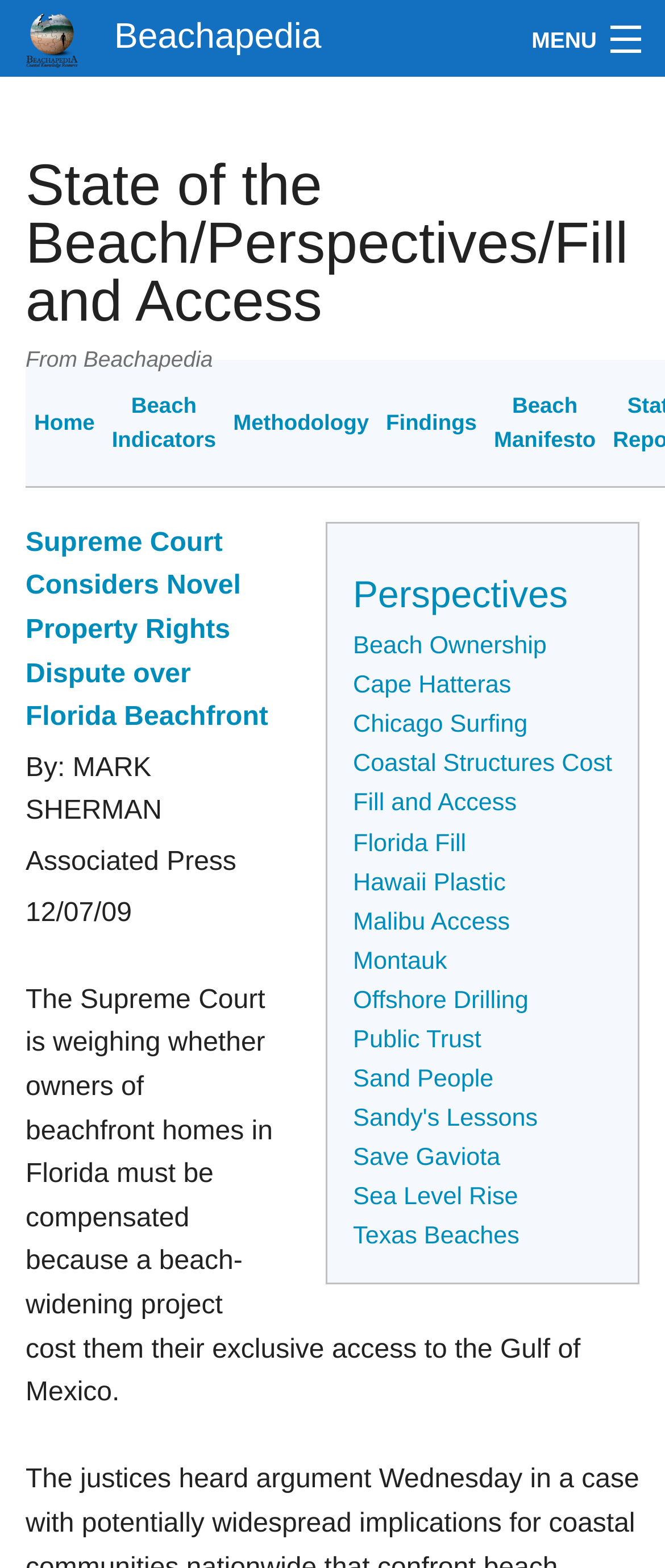Identify and extract the main heading of the webpage.

State of the Beach/Perspectives/Fill and Access